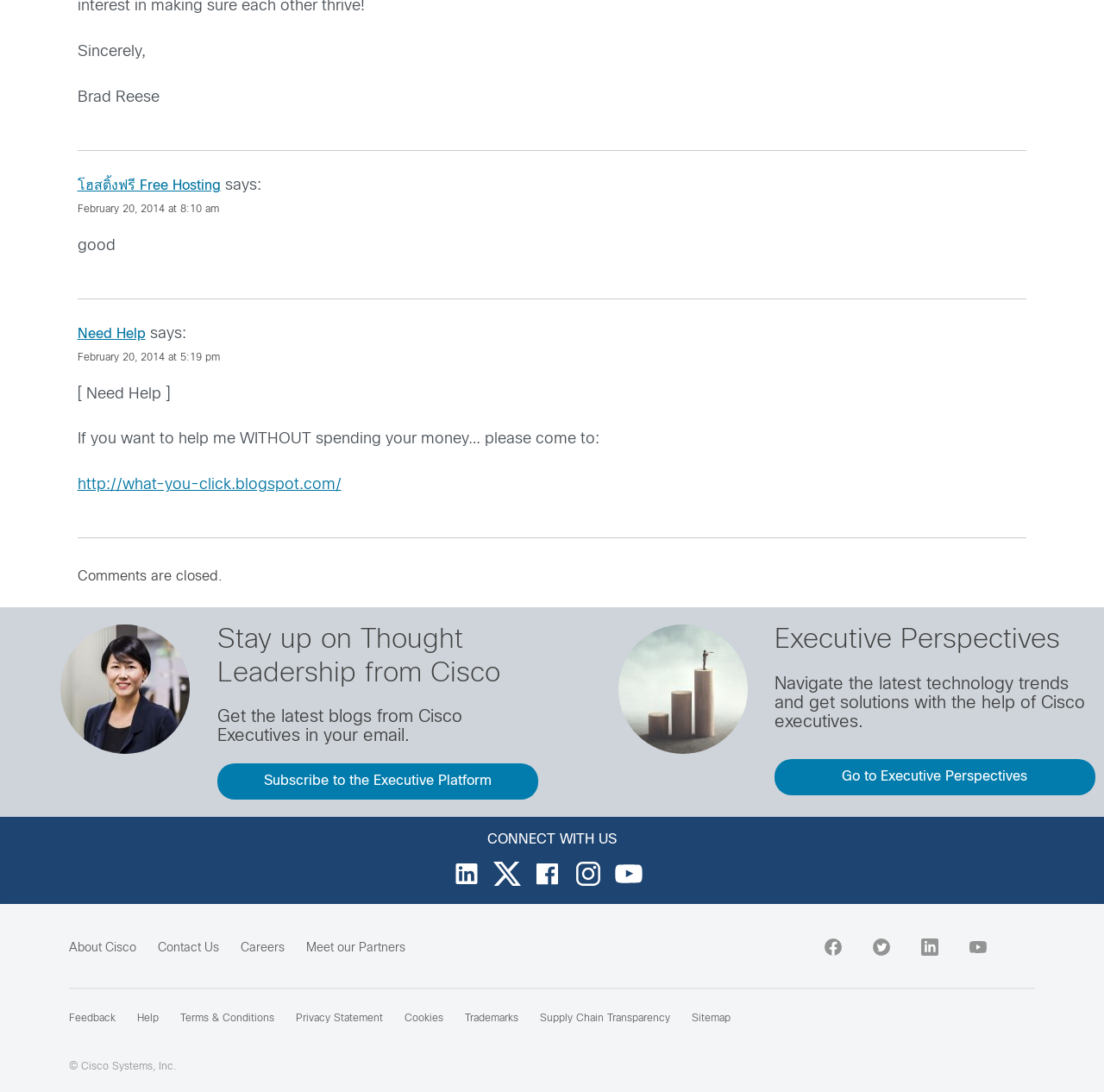Can you determine the bounding box coordinates of the area that needs to be clicked to fulfill the following instruction: "Click on the link to learn about industrial space design"?

None